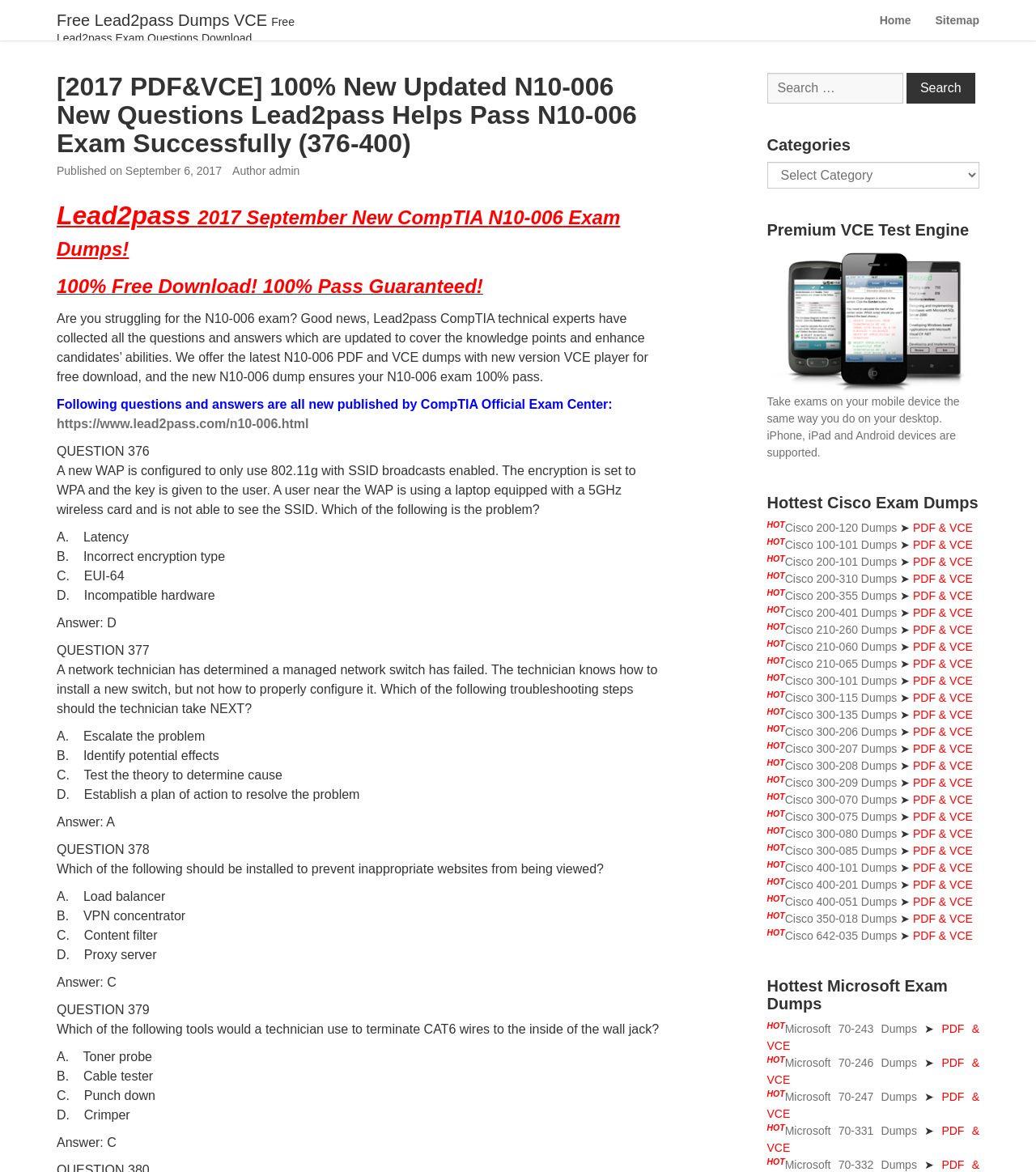Determine the coordinates of the bounding box that should be clicked to complete the instruction: "Select a category from the dropdown". The coordinates should be represented by four float numbers between 0 and 1: [left, top, right, bottom].

[0.74, 0.138, 0.945, 0.161]